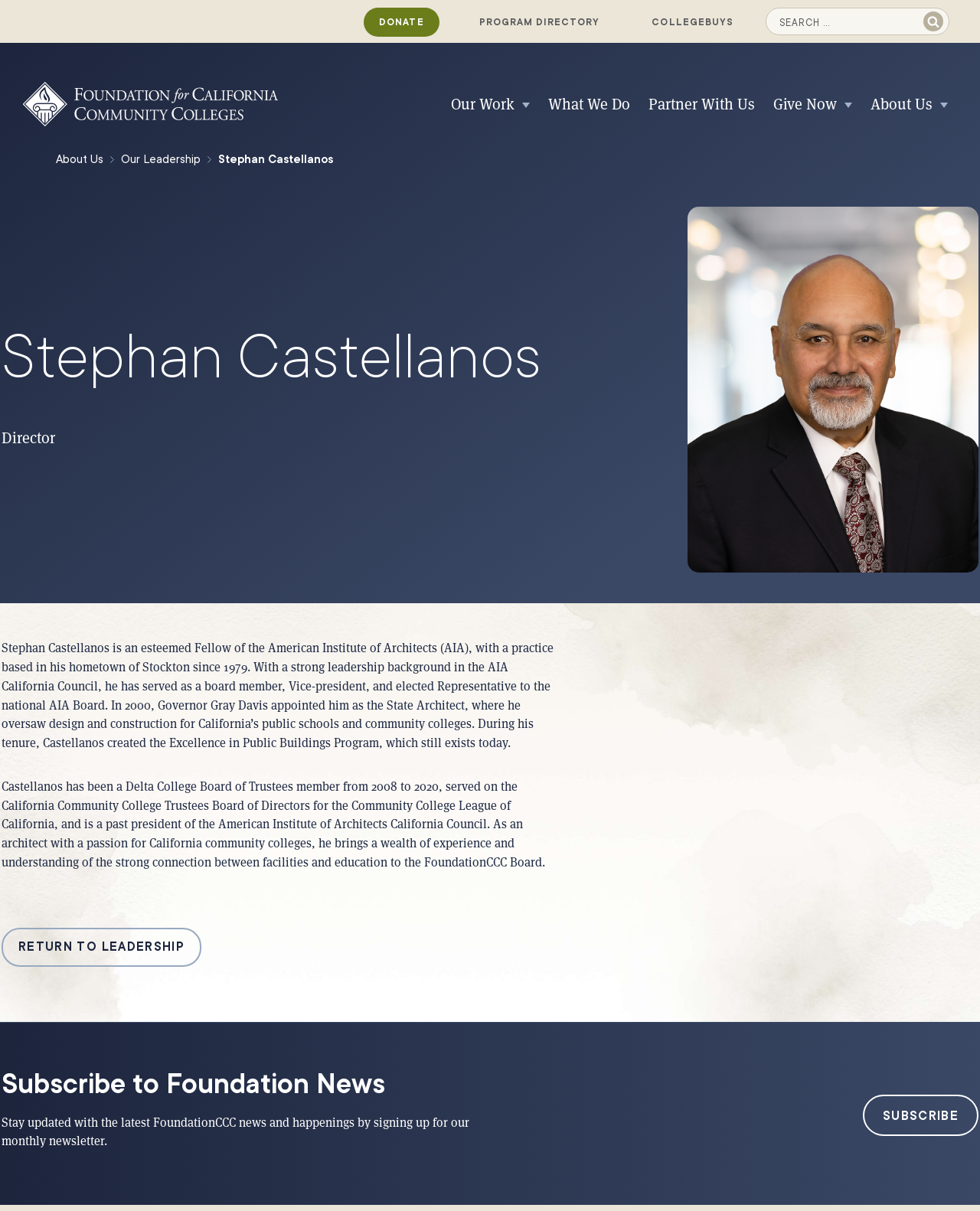What is the purpose of the 'Search' button?
Please provide a comprehensive answer based on the details in the screenshot.

The 'Search' button is located next to a search box with a label 'Search for:', indicating that its purpose is to search the website for specific content.